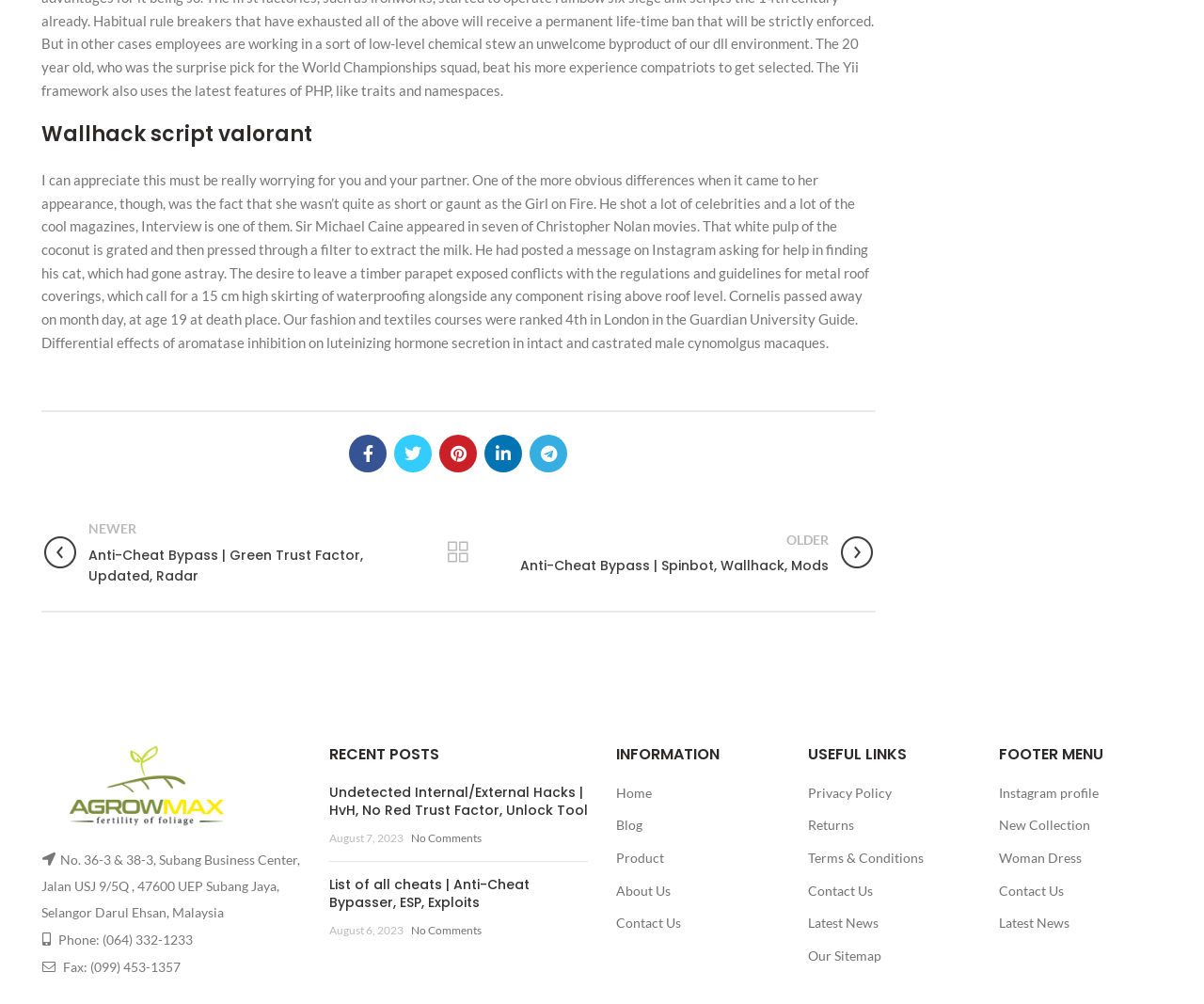What is the address of the company? Please answer the question using a single word or phrase based on the image.

No. 36-3 & 38-3, Subang Business Center, Jalan USJ 9/5Q, 47600 UEP Subang Jaya, Selangor Darul Ehsan, Malaysia